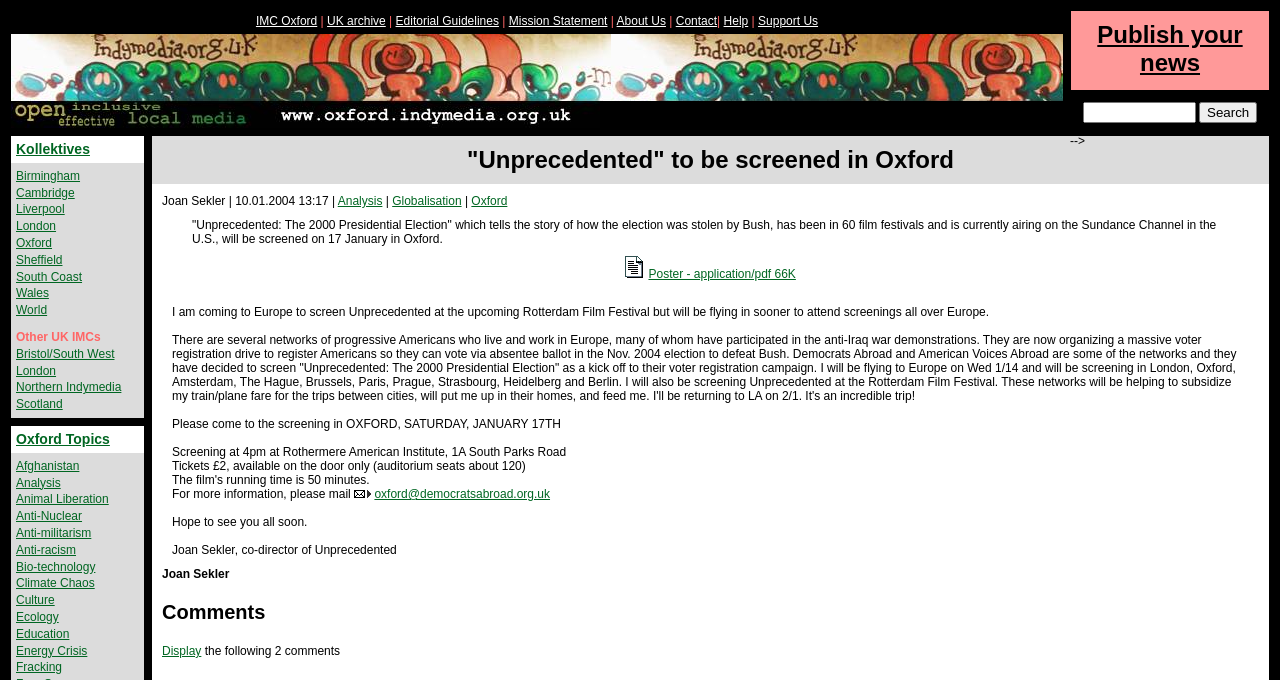Locate and generate the text content of the webpage's heading.

"Unprecedented" to be screened in Oxford